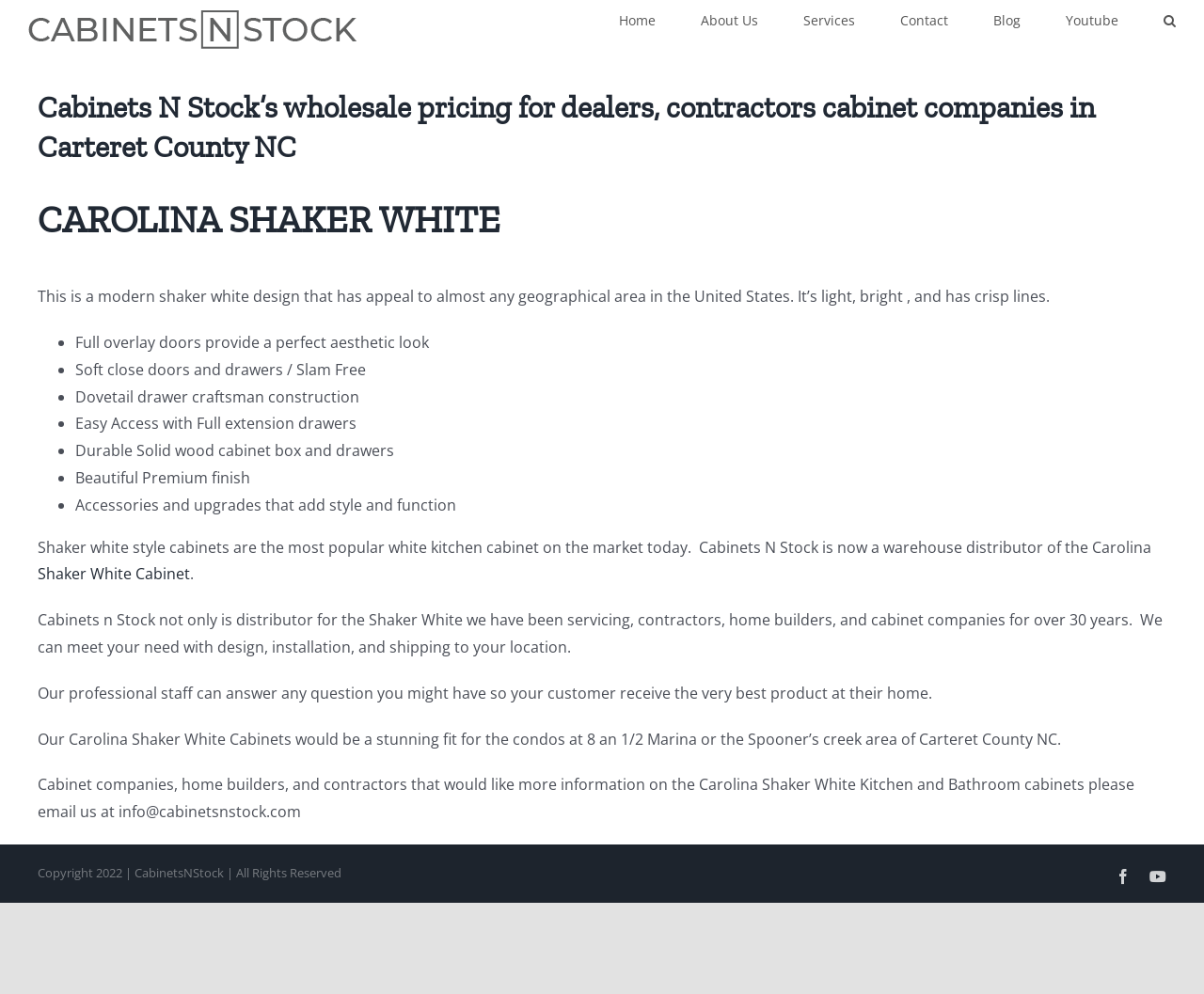Locate the bounding box coordinates of the UI element described by: "Blog". Provide the coordinates as four float numbers between 0 and 1, formatted as [left, top, right, bottom].

[0.825, 0.0, 0.848, 0.038]